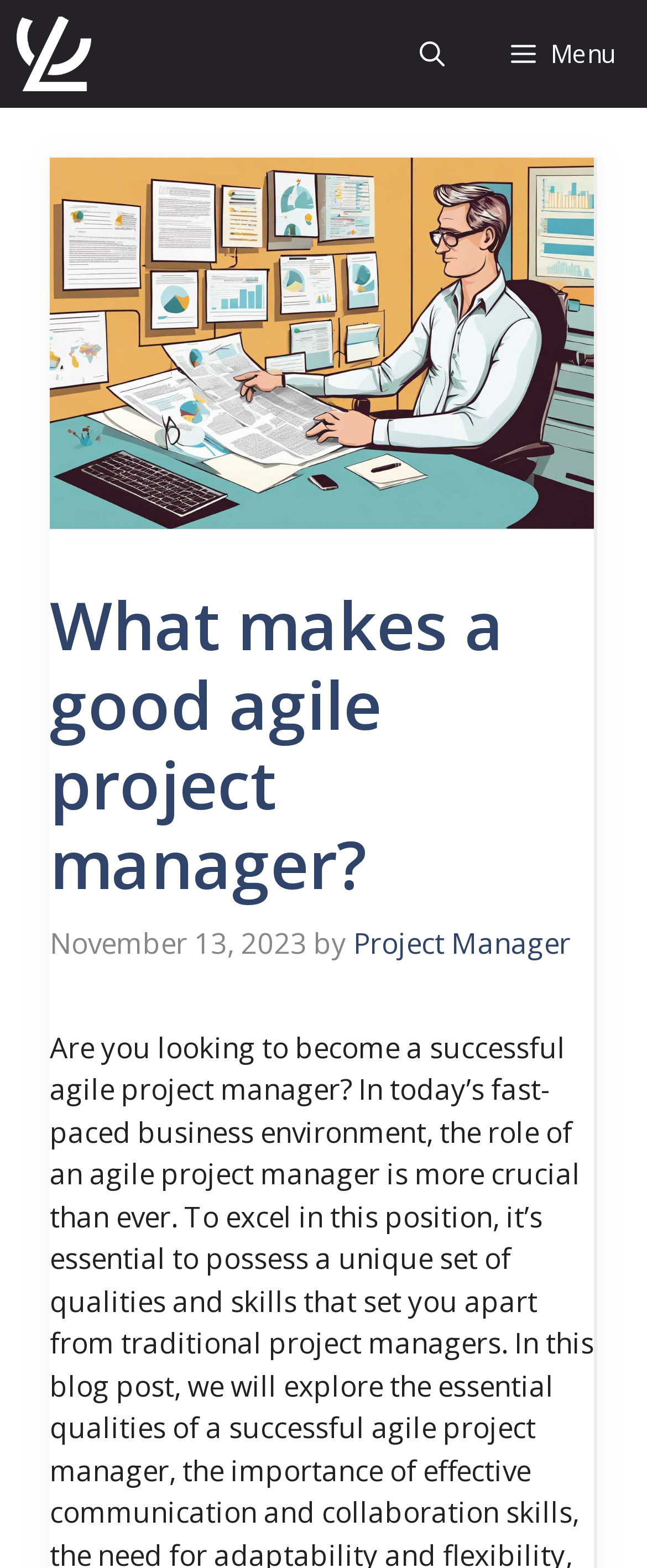What is the purpose of the button at the top right corner?
Answer with a single word or phrase by referring to the visual content.

Open search